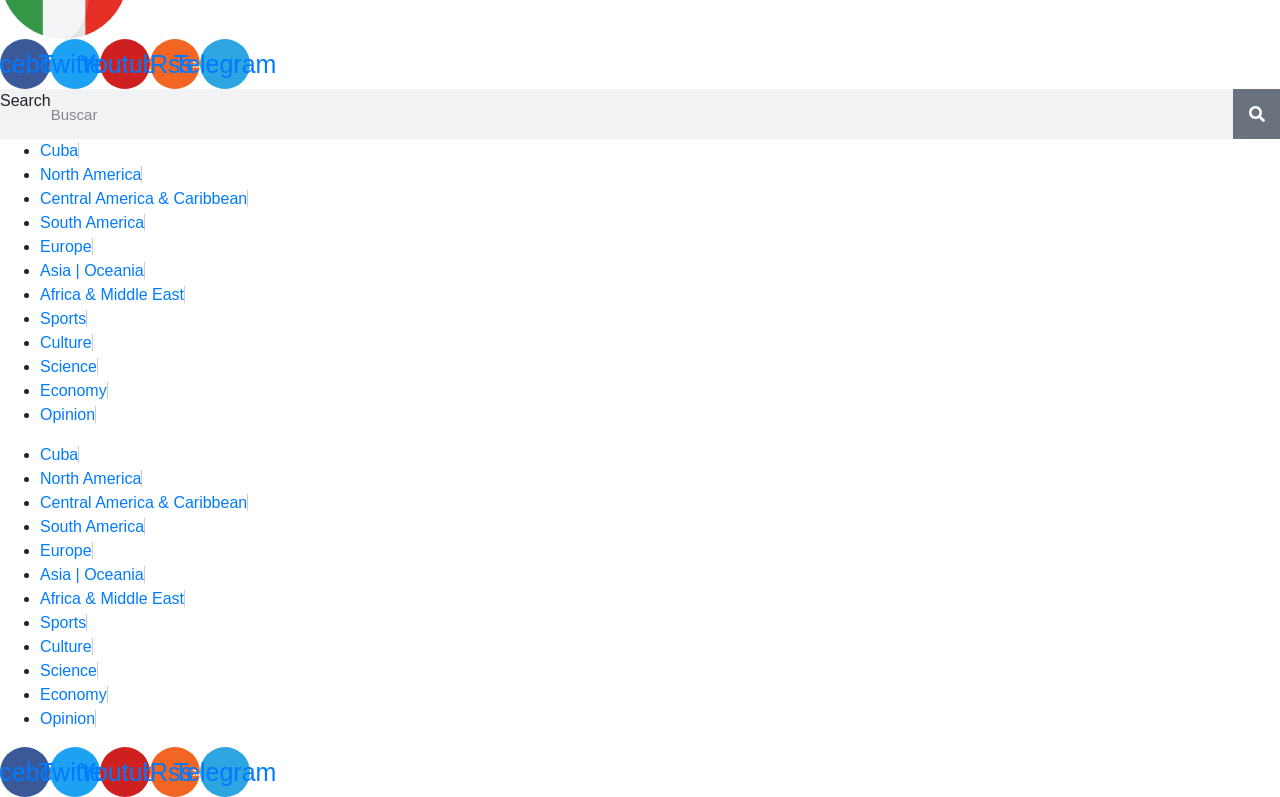Please specify the bounding box coordinates of the area that should be clicked to accomplish the following instruction: "Click on the search button". The coordinates should consist of four float numbers between 0 and 1, i.e., [left, top, right, bottom].

[0.963, 0.112, 1.0, 0.175]